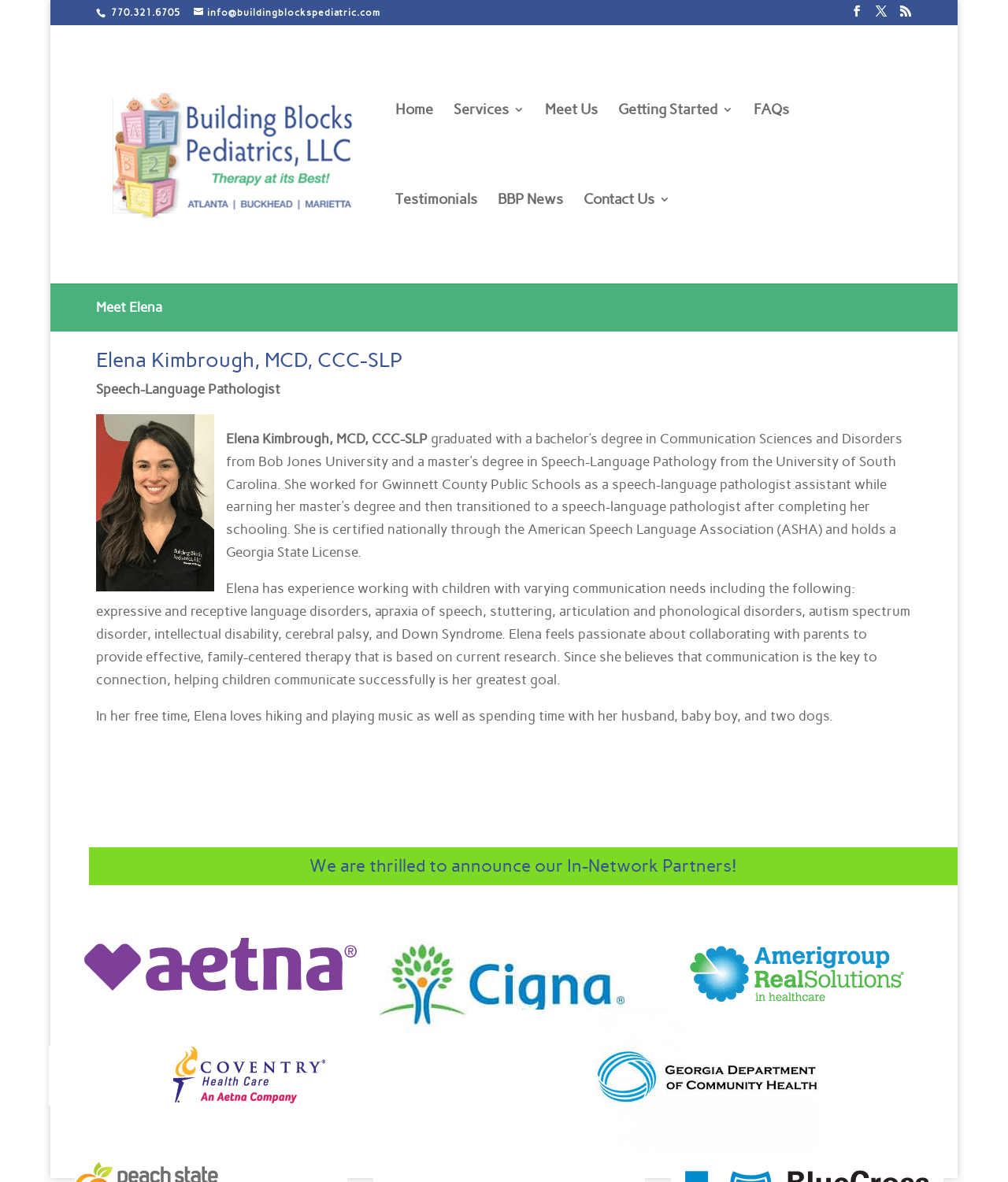Identify the bounding box coordinates for the element you need to click to achieve the following task: "Send an email to the provided address". The coordinates must be four float values ranging from 0 to 1, formatted as [left, top, right, bottom].

[0.192, 0.006, 0.377, 0.015]